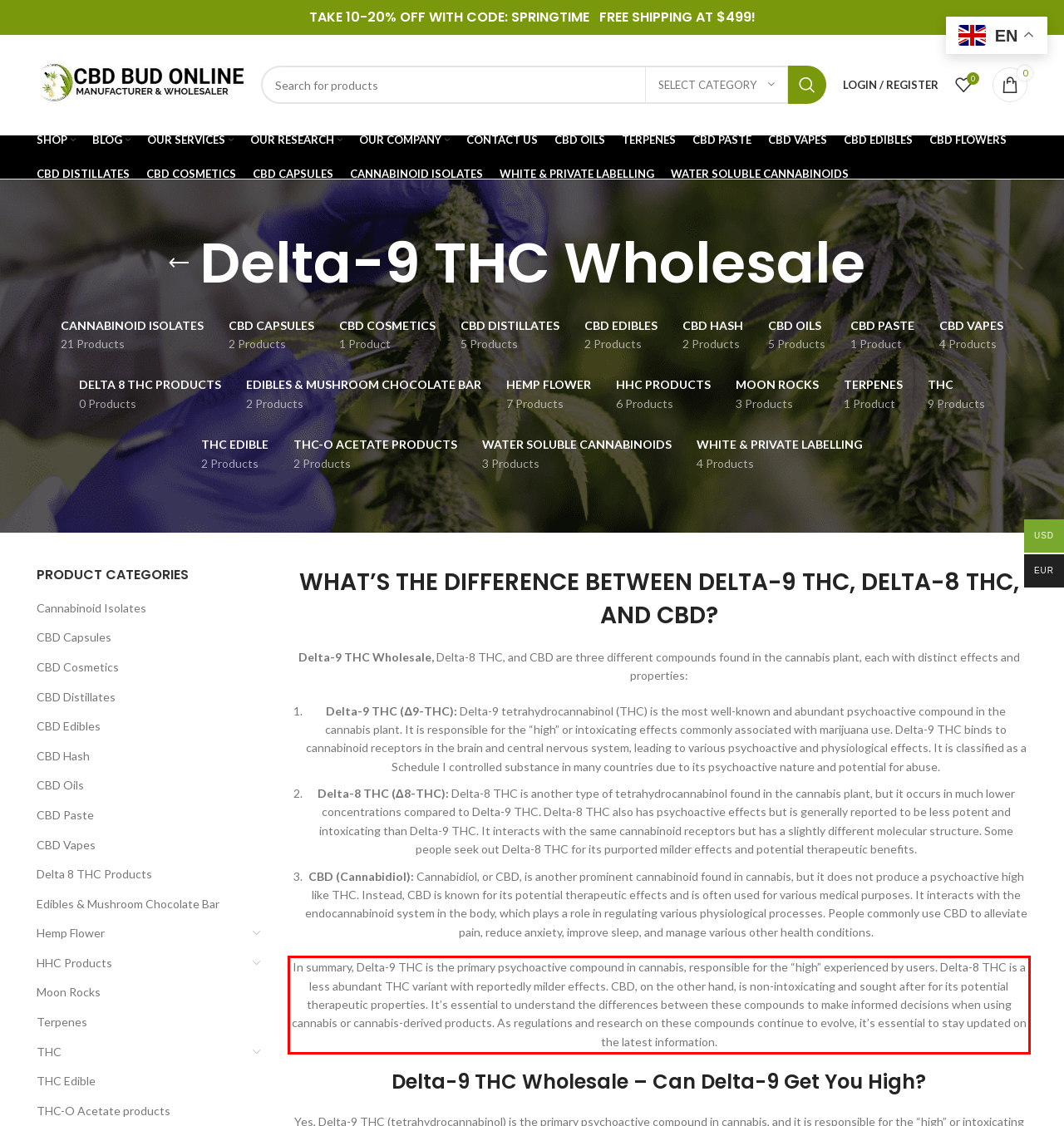In the given screenshot, locate the red bounding box and extract the text content from within it.

In summary, Delta-9 THC is the primary psychoactive compound in cannabis, responsible for the “high” experienced by users. Delta-8 THC is a less abundant THC variant with reportedly milder effects. CBD, on the other hand, is non-intoxicating and sought after for its potential therapeutic properties. It’s essential to understand the differences between these compounds to make informed decisions when using cannabis or cannabis-derived products. As regulations and research on these compounds continue to evolve, it’s essential to stay updated on the latest information.